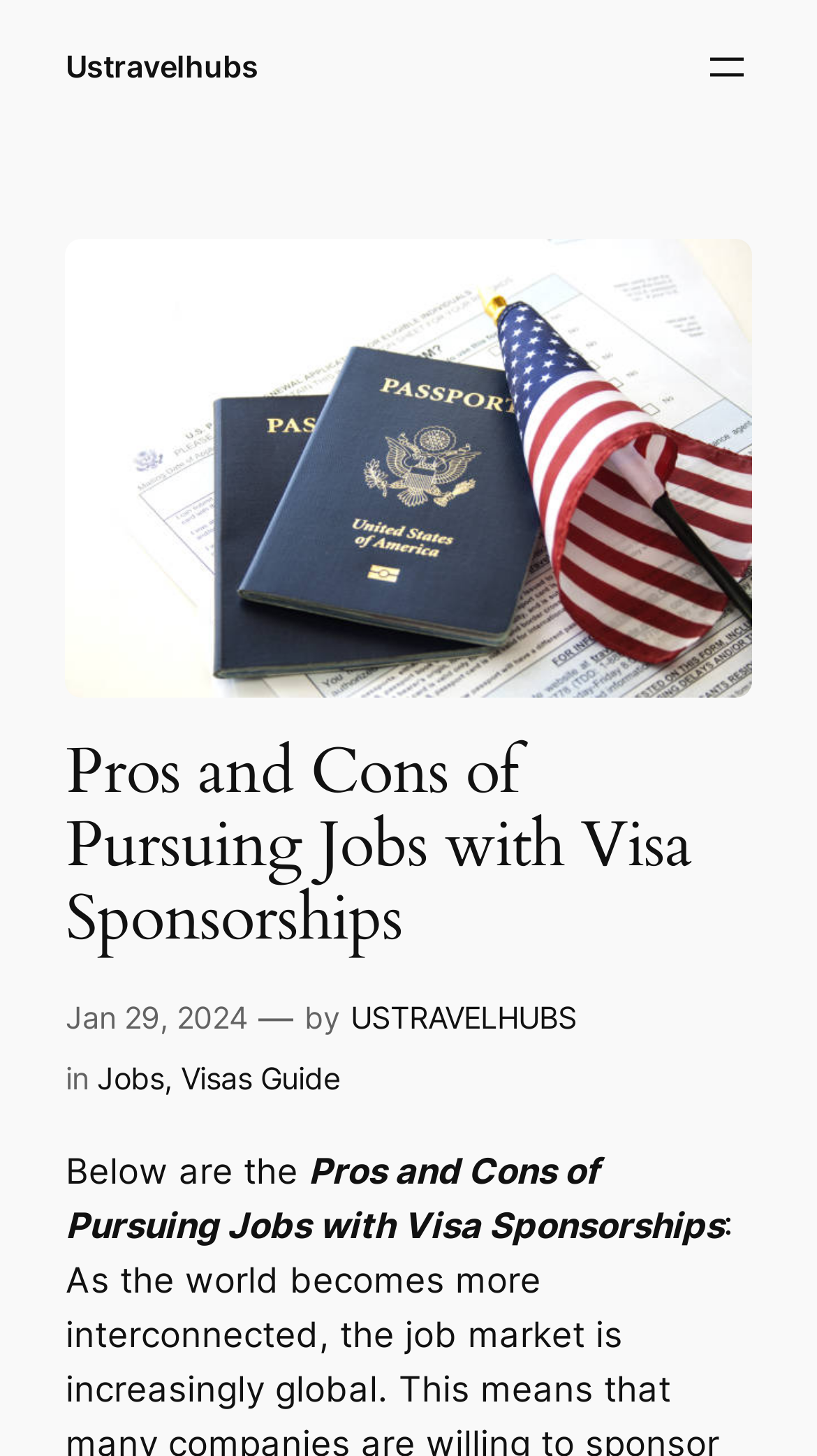When was the article published?
Answer briefly with a single word or phrase based on the image.

Jan 29, 2024